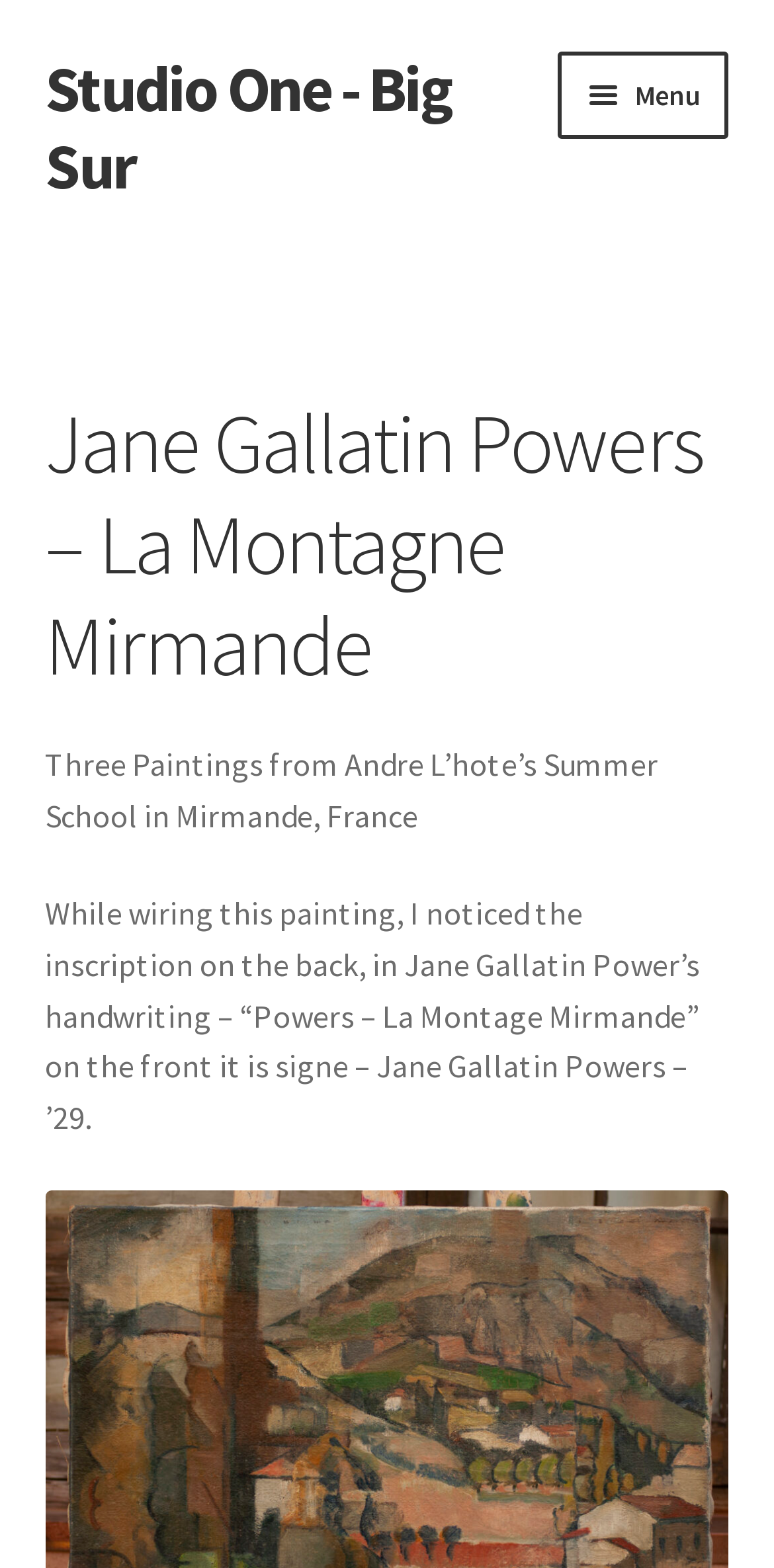Please predict the bounding box coordinates (top-left x, top-left y, bottom-right x, bottom-right y) for the UI element in the screenshot that fits the description: Permanent International Altaistic Conference

None